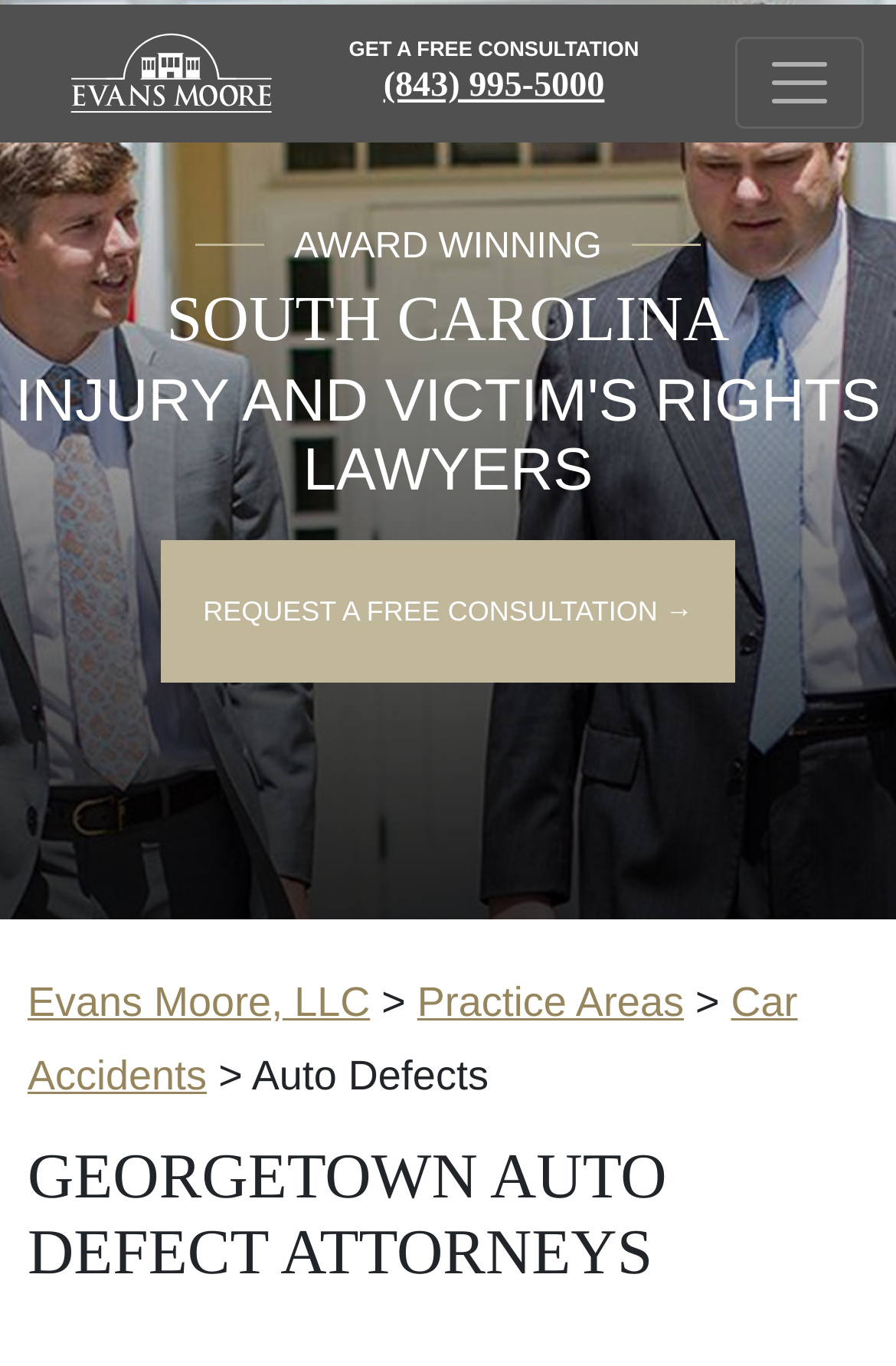What is the phone number to contact Evans Moore, LLC?
Look at the screenshot and give a one-word or phrase answer.

(843) 995-5000